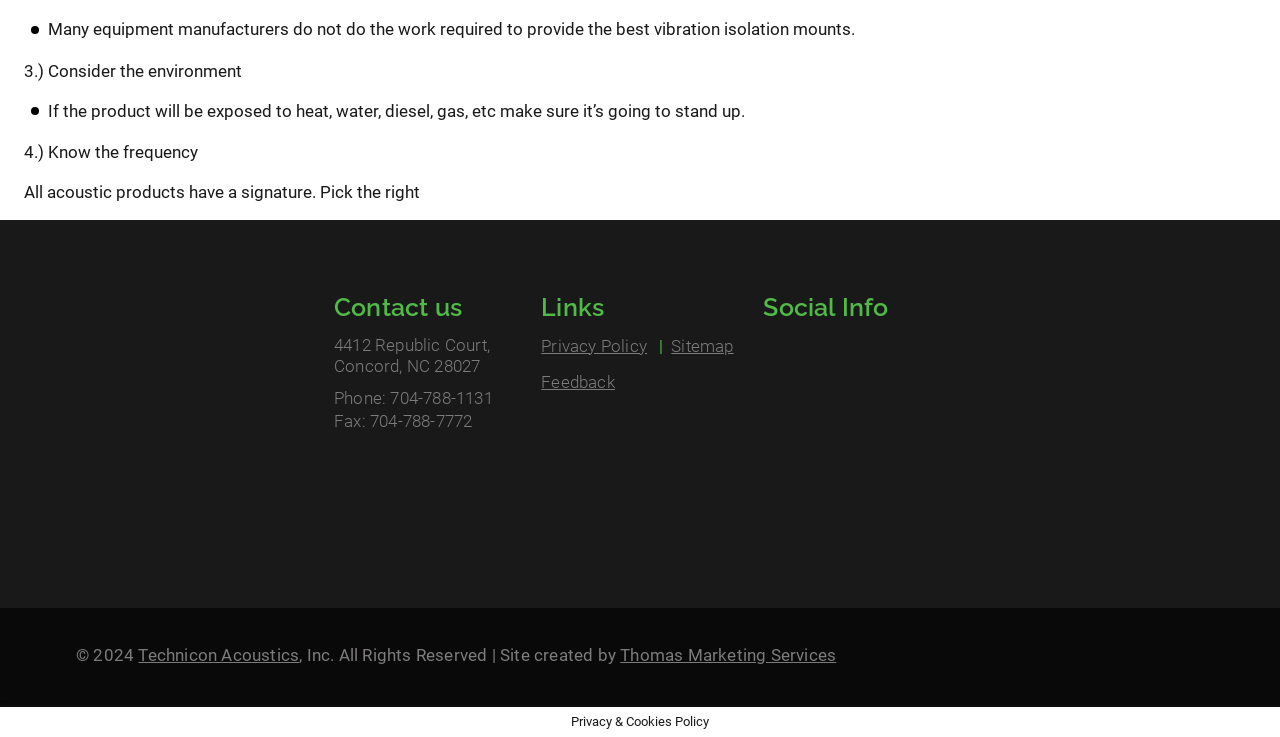Identify the bounding box coordinates of the clickable region to carry out the given instruction: "Read the 'News & What’s On' section".

None